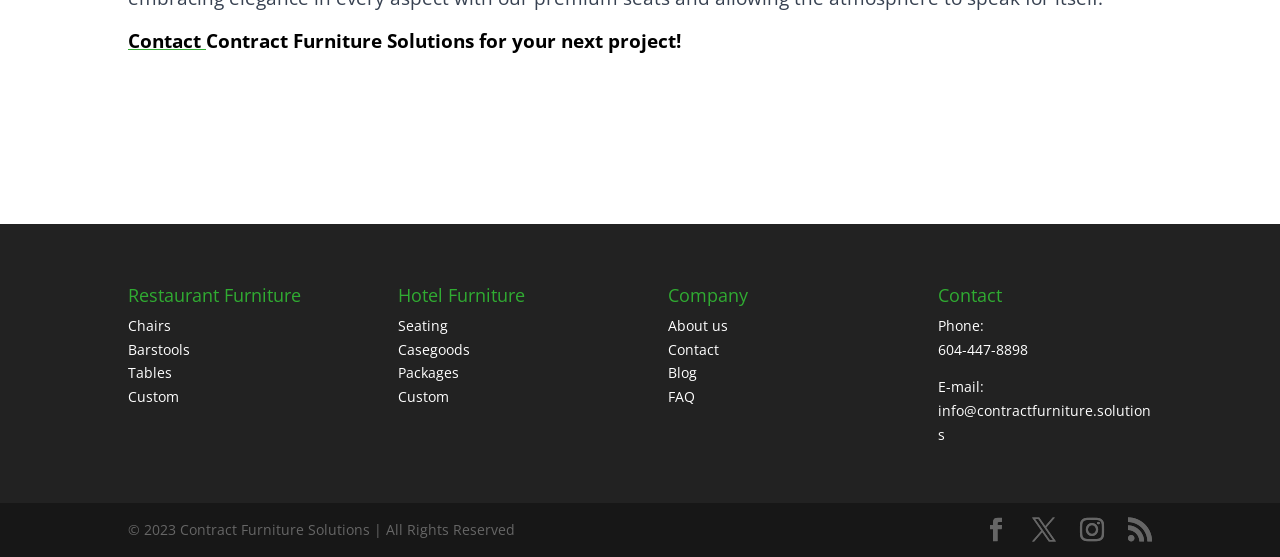Determine the bounding box coordinates of the region that needs to be clicked to achieve the task: "View 'Hotel Furniture'".

[0.311, 0.508, 0.41, 0.551]